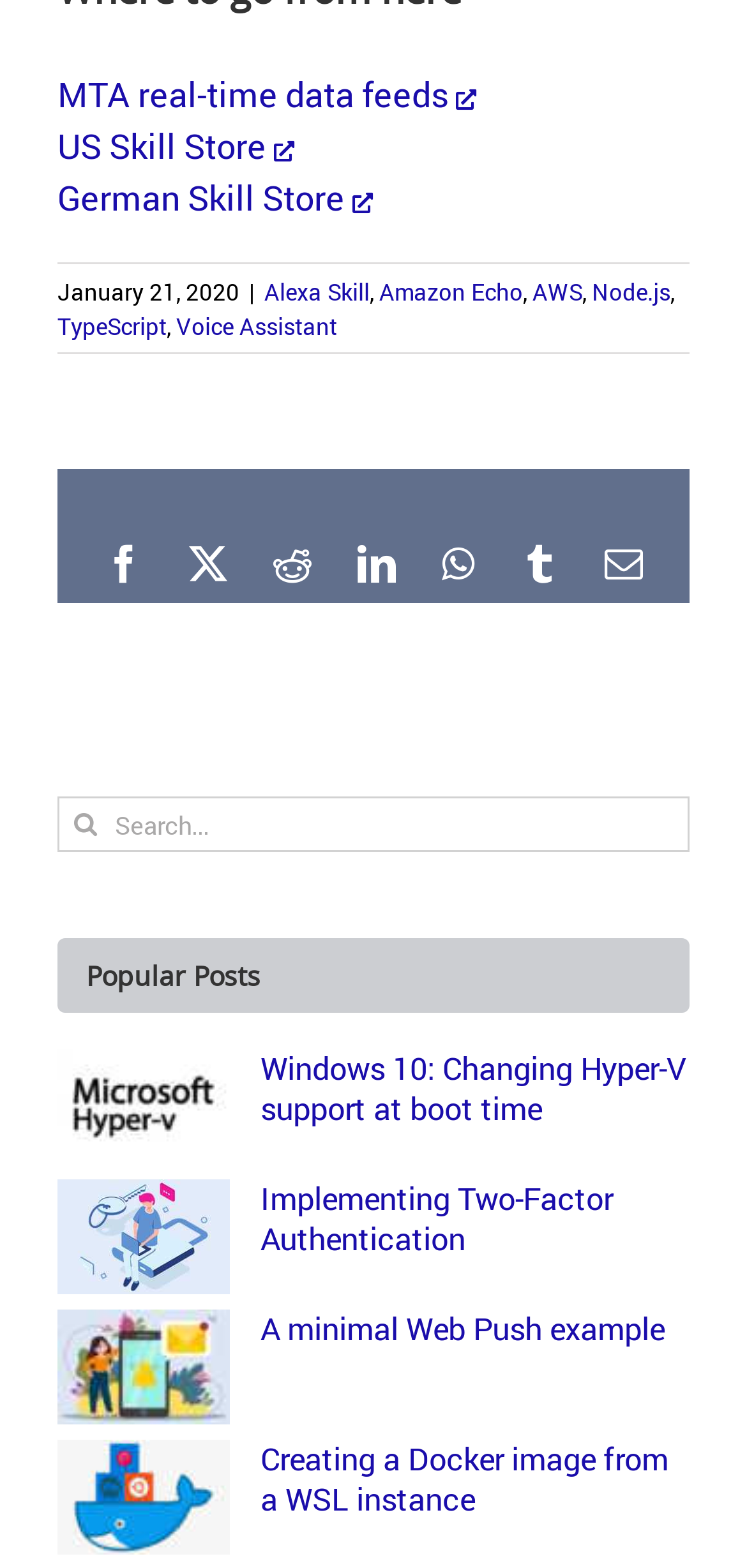Identify the bounding box coordinates of the region I need to click to complete this instruction: "Check Popular Posts".

[0.077, 0.599, 0.923, 0.646]